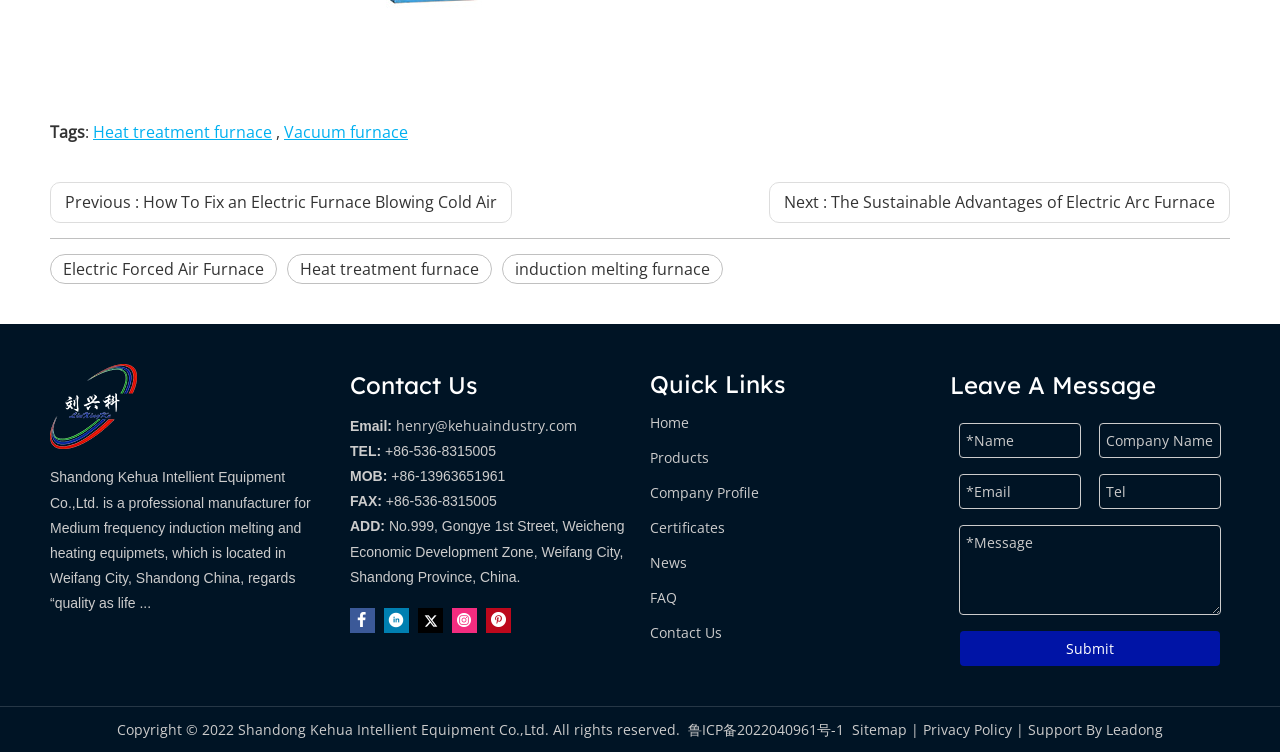Determine the bounding box coordinates (top-left x, top-left y, bottom-right x, bottom-right y) of the UI element described in the following text: Products

[0.508, 0.596, 0.554, 0.621]